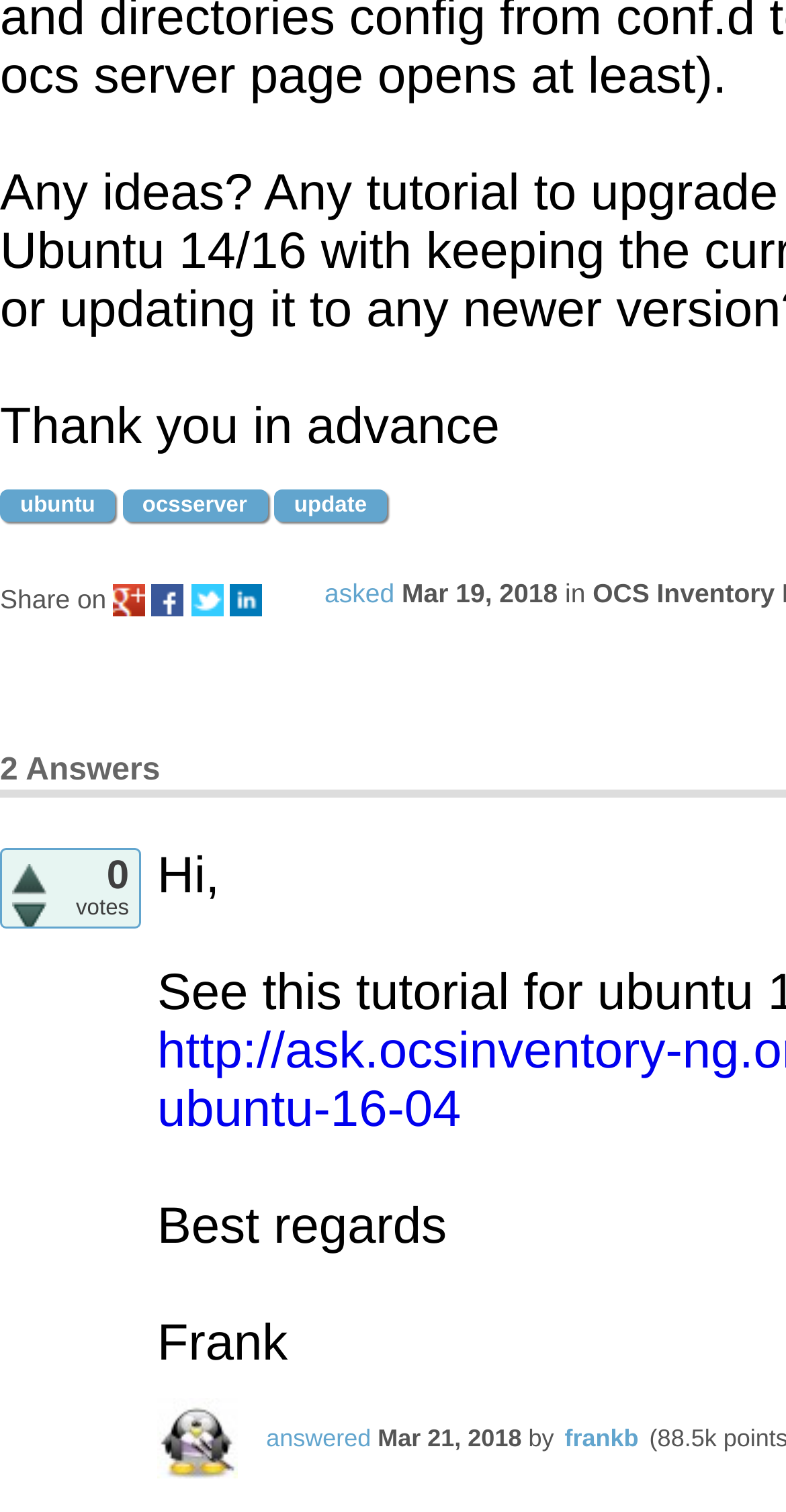Based on what you see in the screenshot, provide a thorough answer to this question: How many votes does the answer have?

The webpage displays a voting system with a '+' and '-' button, and the current vote count is shown as '0'.